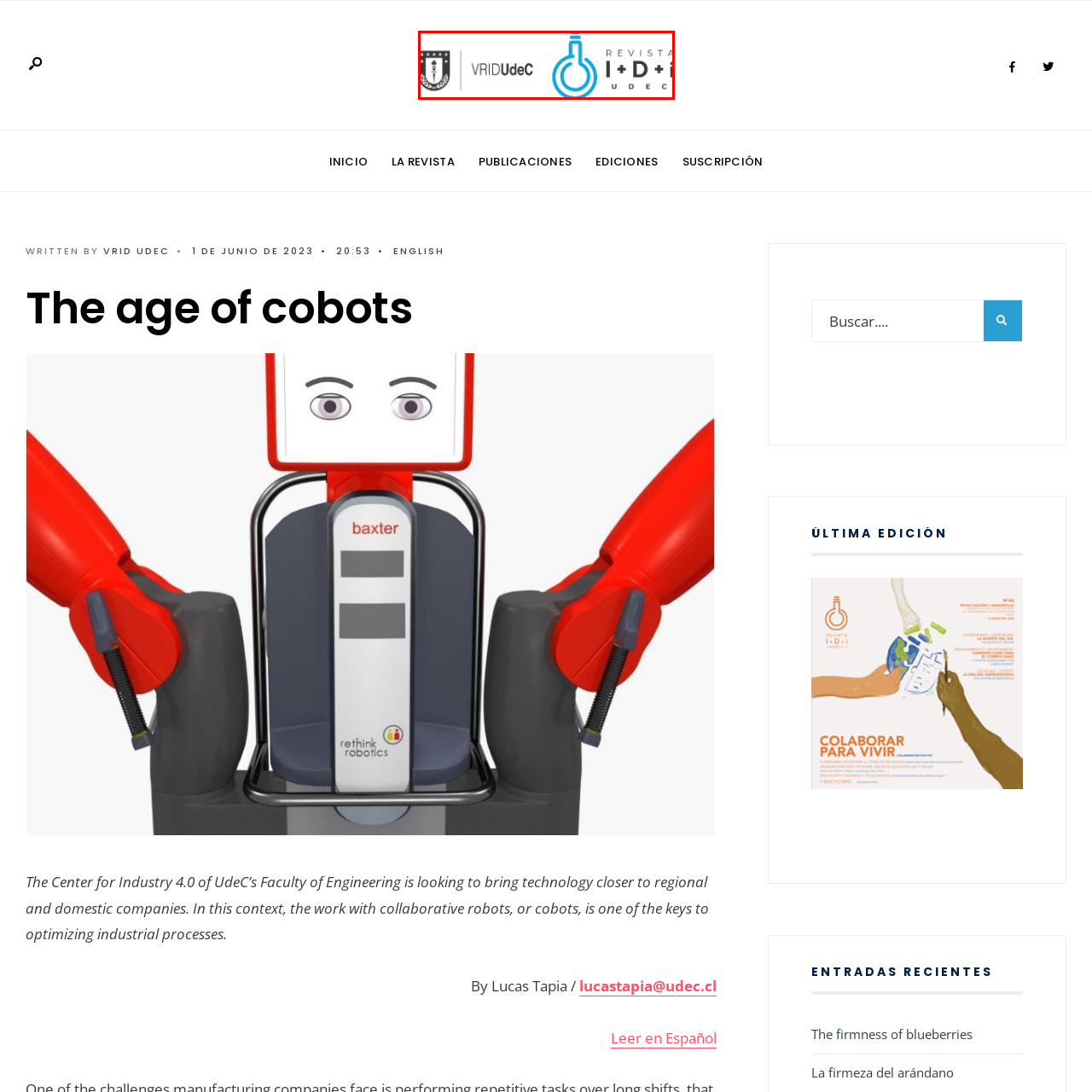What does VRID UdeC likely represent?
Examine the image highlighted by the red bounding box and answer briefly with one word or a short phrase.

Commitment to advancing knowledge and technology